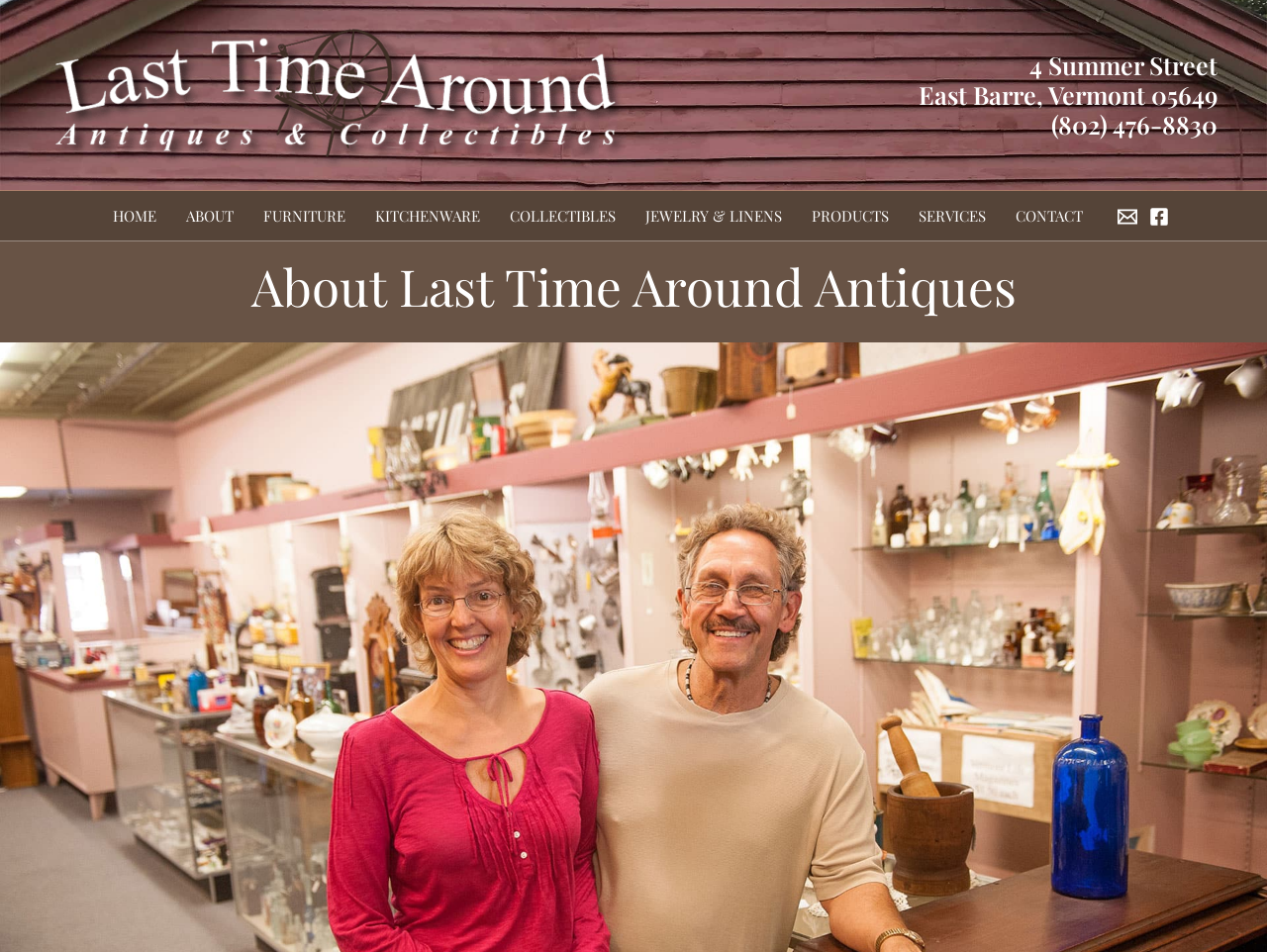Please provide a comprehensive answer to the question below using the information from the image: What is the address of Last Time Around Antiques?

I found the address by looking at the header widget 1 section, where it is written in a heading element.